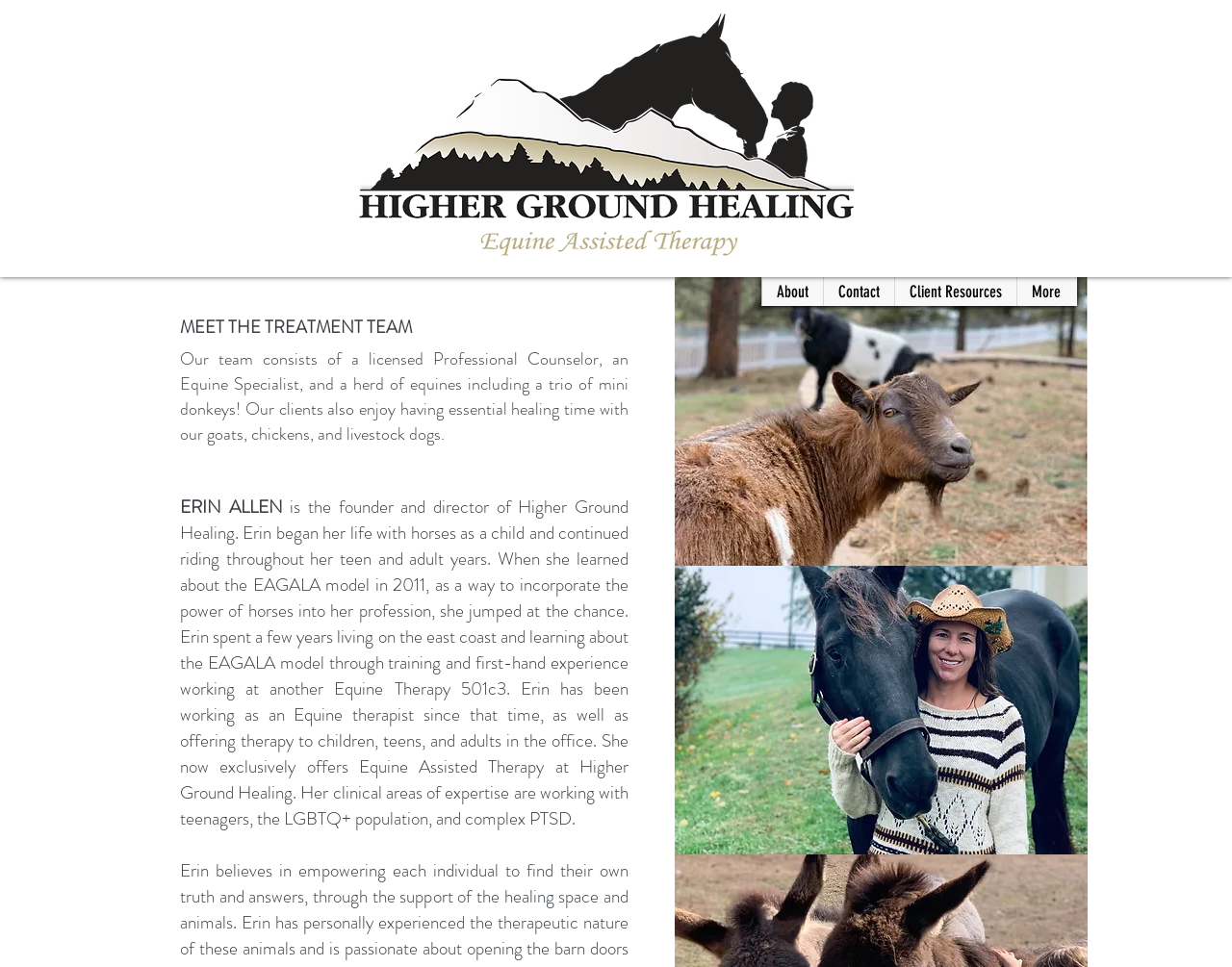Use a single word or phrase to answer the question:
What animals are part of the treatment team?

Horses, donkeys, goats, chickens, dogs